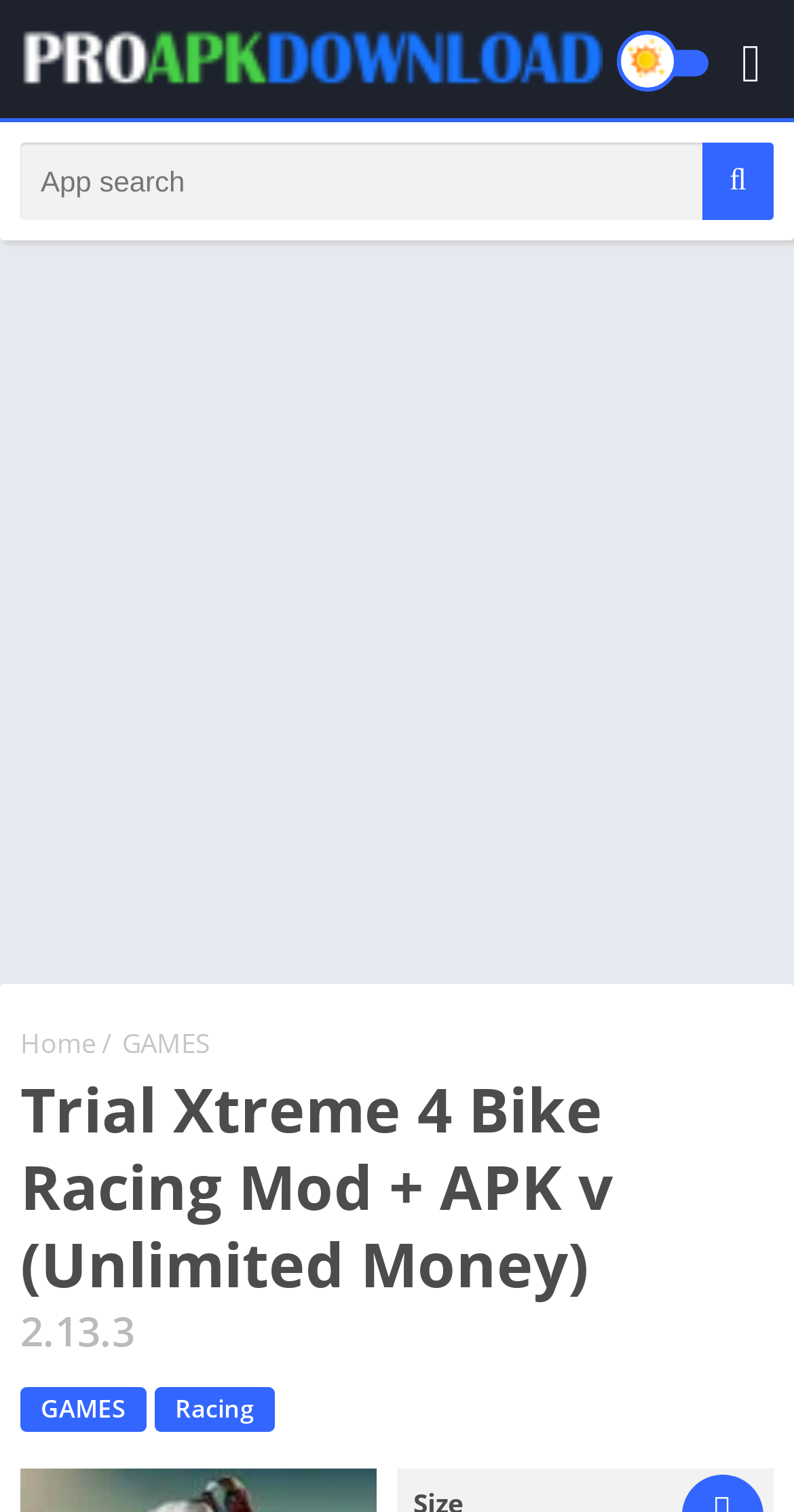Please examine the image and answer the question with a detailed explanation:
How many navigation links are at the top of the page?

I counted the number of links at the top of the page, including 'Home', 'GAMES', and 'Download Mod Games & Apps for Android', and found that there are three navigation links.